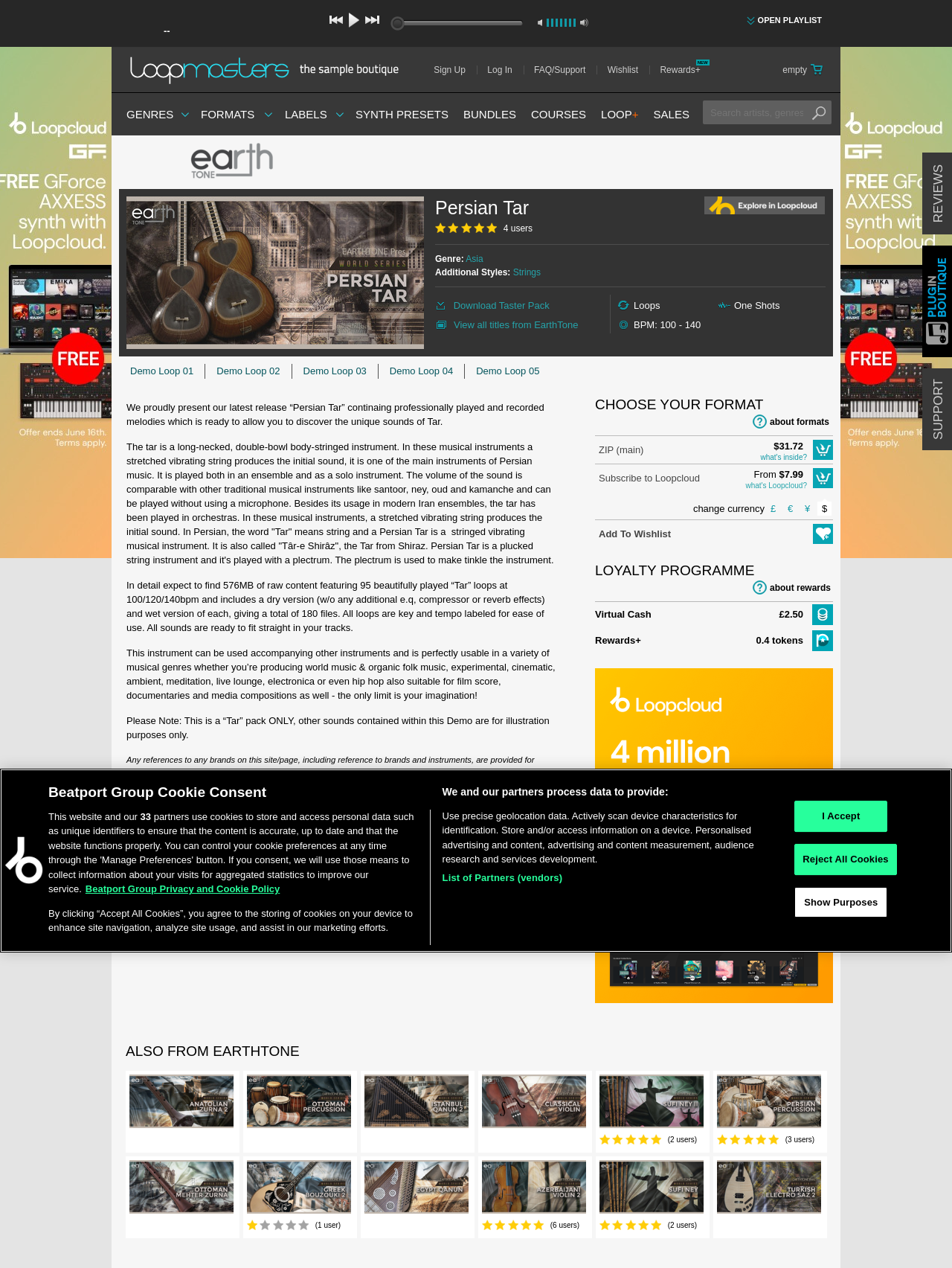Describe every aspect of the webpage in a detailed manner.

This webpage is about a music sample pack called "Persian Tar" from Loopmasters.com. At the top, there are two identical links to "FREE GForce AXXESS synth with Loopcloud" on the left and right sides. Below them, there is a heading "SELECT A TRACK" and a link to "OPEN PLAYLIST". On the top-right corner, there are links to "Sign Up", "Log In", "FAQ/Support", "Wishlist", and "Rewards+ NEW".

On the left side, there is a logo and a navigation menu with links to "GENRES", "FORMATS", "LABELS", "SYNTH PRESETS", "BUNDLES", "COURSES", "LOOP+", and "SALES". Below the navigation menu, there is a search bar with a button to search for artists, genres, and articles.

The main content of the webpage is about the "Persian Tar" sample pack. There is an image of the pack's cover art, and below it, there is a brief description of the pack. The pack contains 576MB of raw content featuring 95 beautifully played "Tar" loops at 100/120/140bpm, with both dry and wet versions.

On the right side, there are details about the pack, including the file count, tempo, and key information. There are also links to choose the format of the pack, with options for ZIP (main) and others. The price of the pack is $31.72, and there is an option to add it to the cart or subscribe to Loopcloud.

Below the pack details, there is a section about the loyalty program, with a link to learn more about rewards. There is also a link to add the pack to the wishlist. At the bottom, there are links to change the currency and a loyalty program section with information about virtual cash rewards.